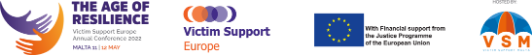Who is the organizer of the event?
Please respond to the question with a detailed and informative answer.

The logo for VSM is displayed on the far right of the image, identifying them as the event's organizer. This information is explicitly stated in the image, making it clear that VSM is the organizer of the conference.